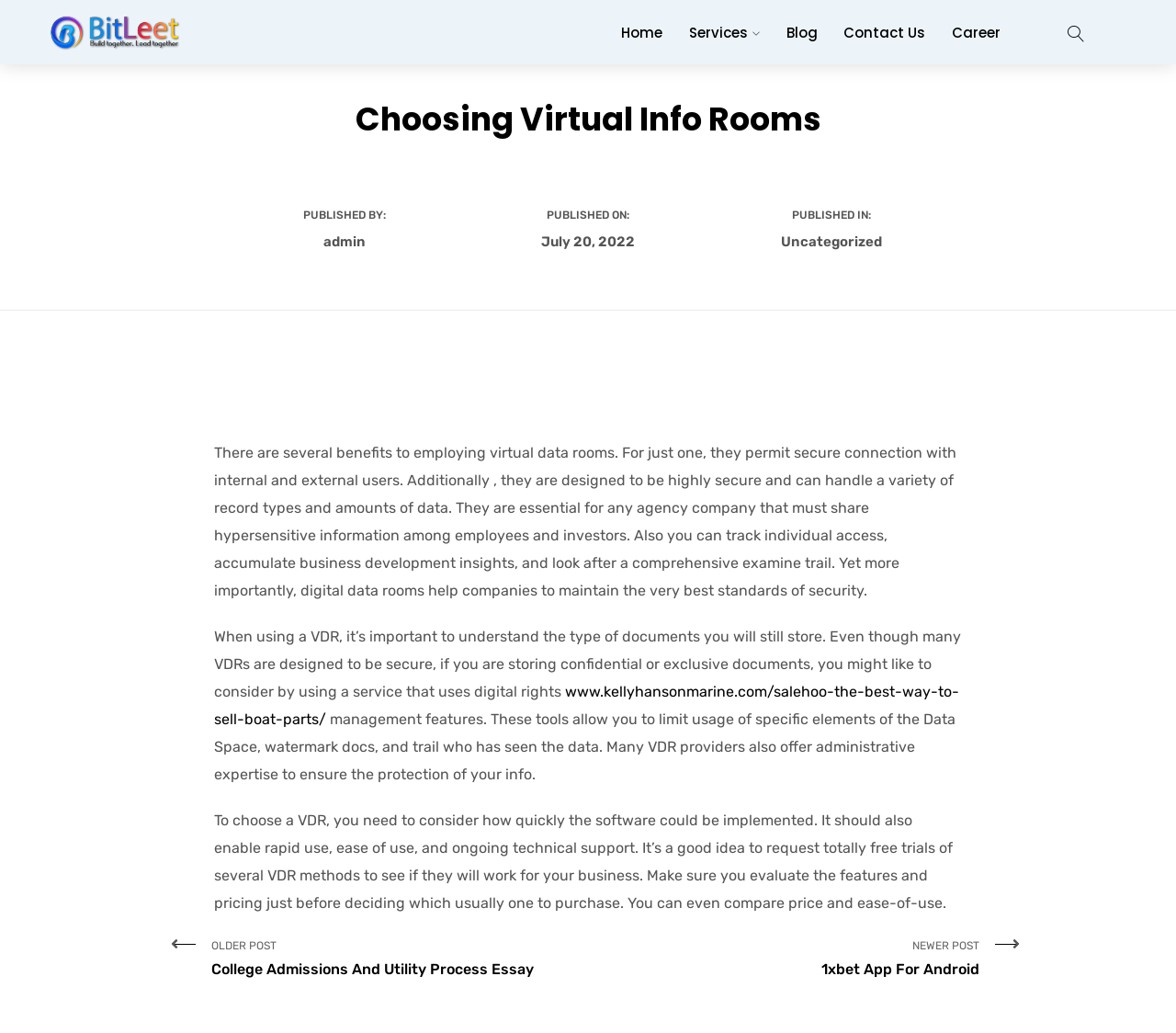Please locate and retrieve the main header text of the webpage.

Choosing Virtual Info Rooms